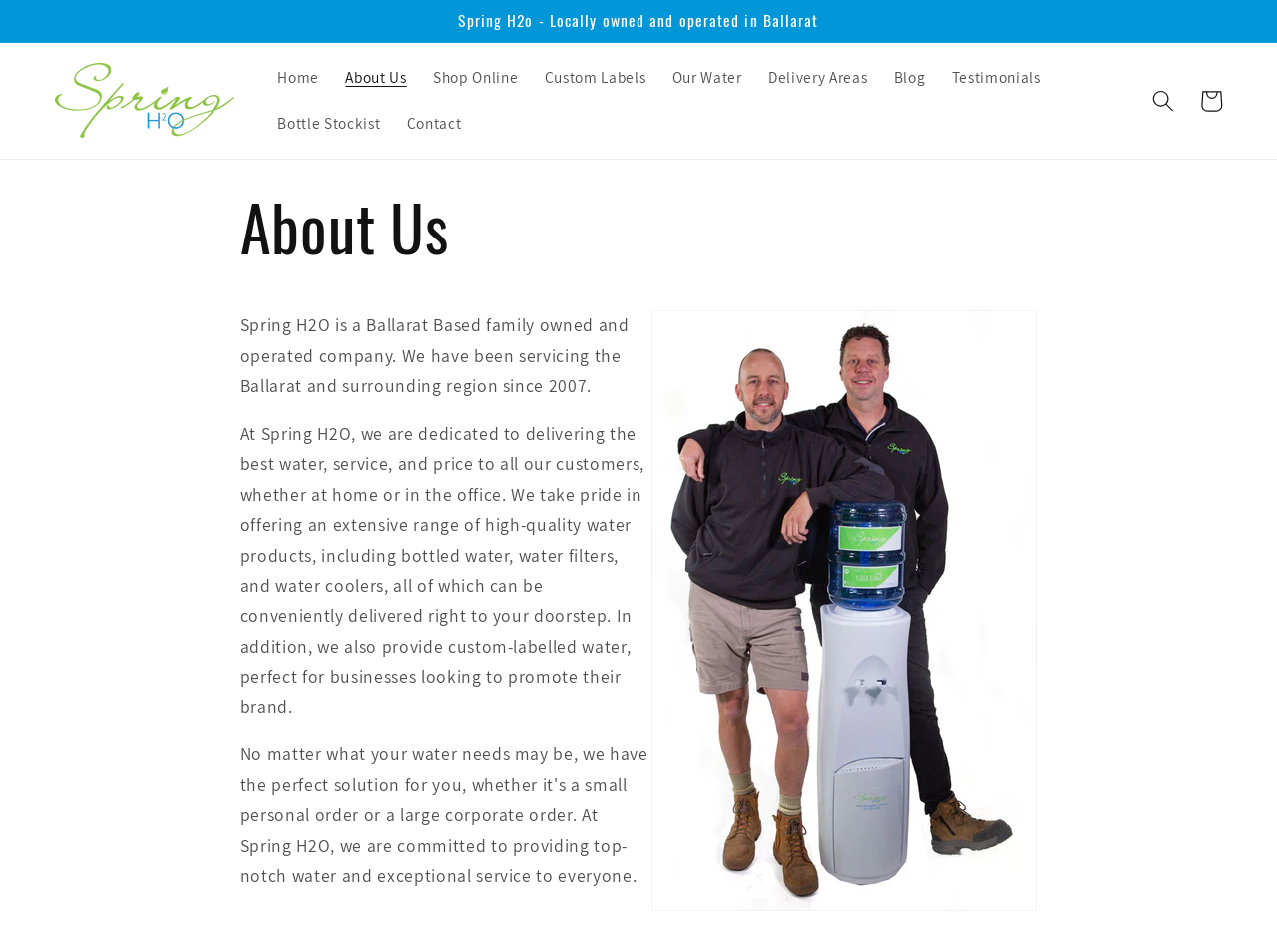Given the following UI element description: "Contact", find the bounding box coordinates in the webpage screenshot.

[0.308, 0.106, 0.372, 0.154]